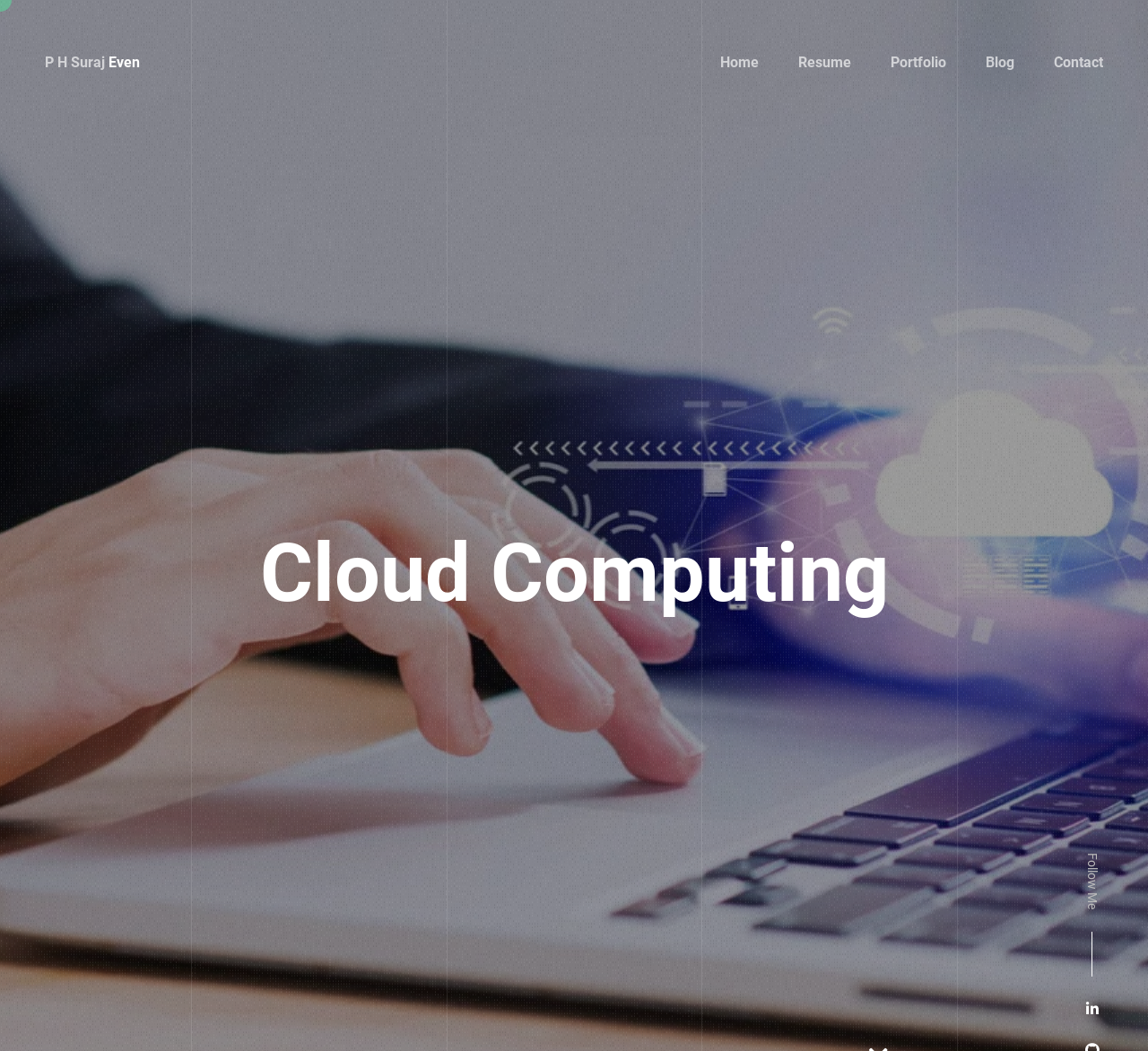Give a comprehensive overview of the webpage, including key elements.

The webpage is about cloud computing, with a focus on its meaning and impact on work and life. At the top, there is a navigation menu with five links: "P H Suraj Even Download CV", "Home", "Resume", "Portfolio", and "Blog", which are aligned horizontally and take up about a quarter of the screen width. 

Below the navigation menu, there is a prominent heading "Cloud Computing" that spans about two-thirds of the screen width. 

On the bottom right corner, there is a section with a "Follow Me" label and a social media icon, likely a Twitter or Facebook link.